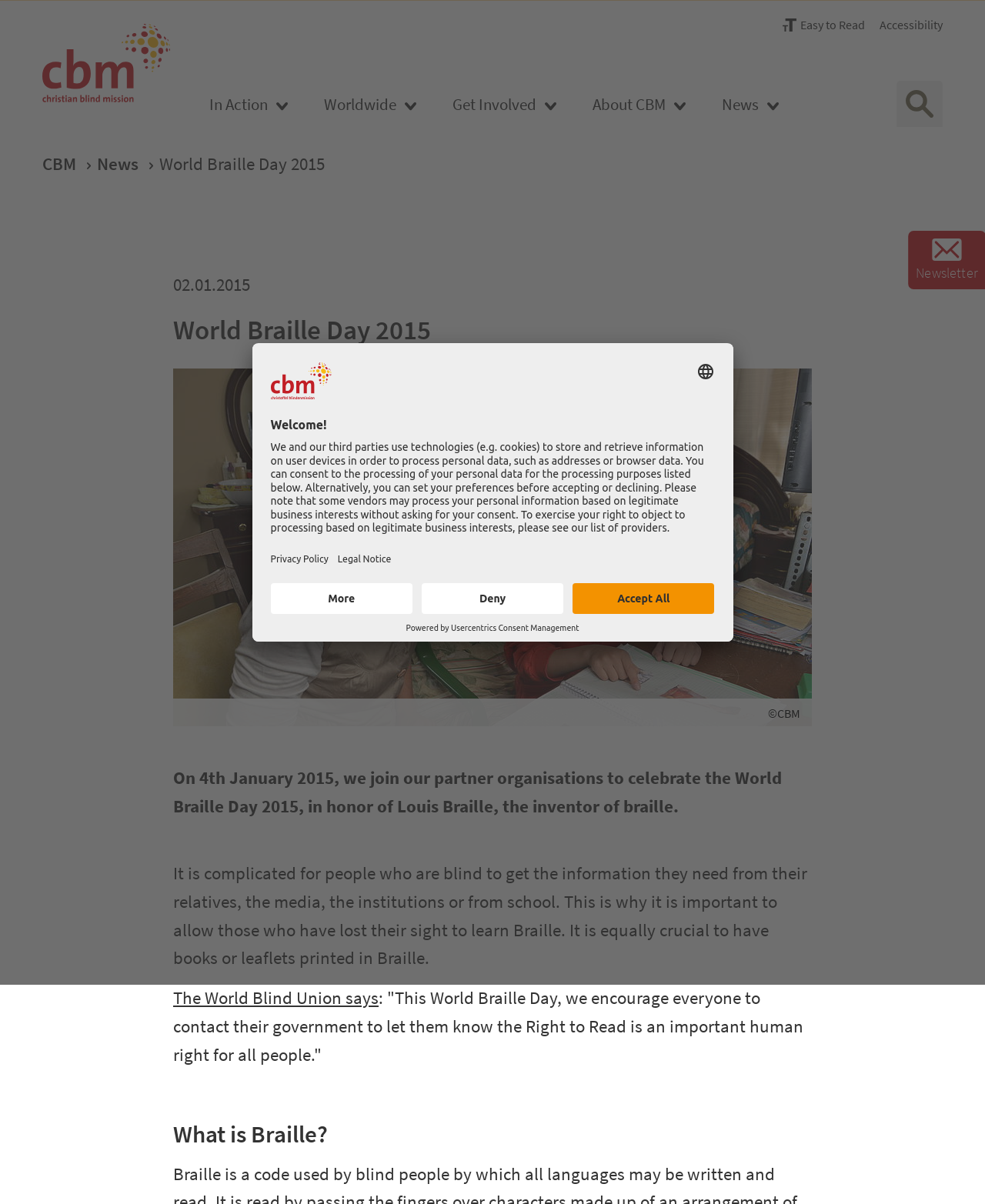Locate the primary heading on the webpage and return its text.

World Braille Day 2015